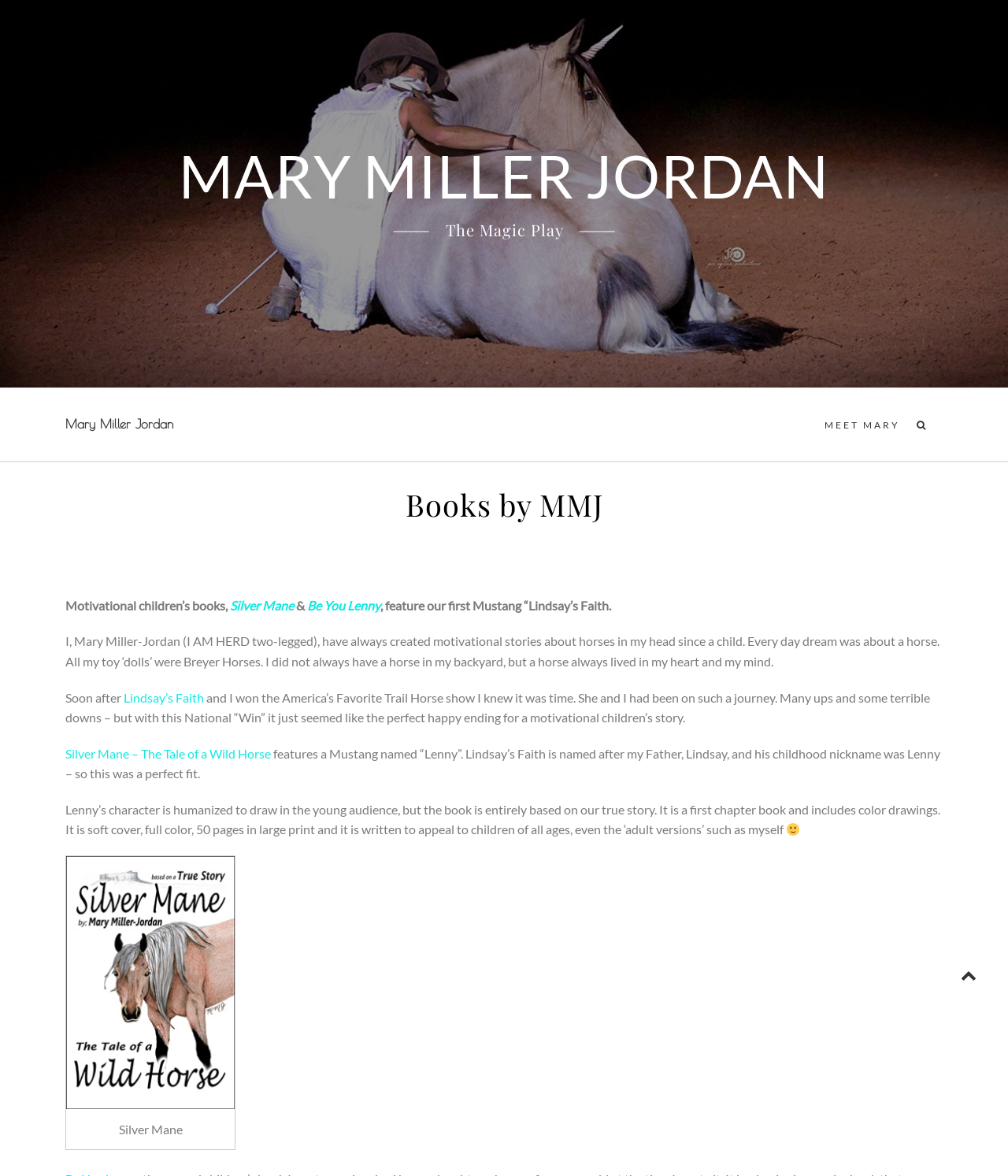Generate the title text from the webpage.

MARY MILLER JORDAN